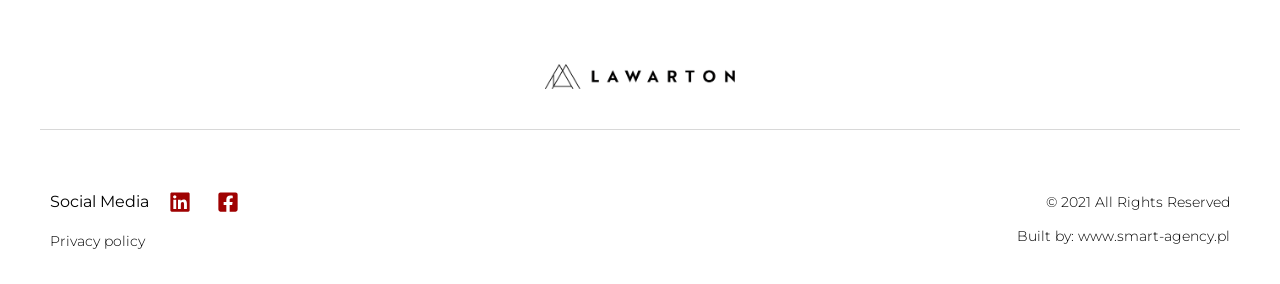What is the name of the agency that built the website?
Using the information from the image, give a concise answer in one word or a short phrase.

www.smart-agency.pl